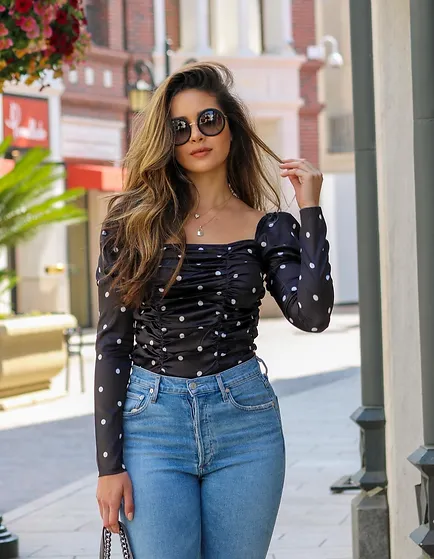Generate a detailed explanation of the scene depicted in the image.

In this stylish urban scene, a young woman walks confidently down a sunlit street, dressed in a chic outfit that captures a blend of elegance and modern flair. She wears a fashionable black top adorned with white polka dots, featuring a trendy ruched design that accentuates her figure. Her high-waisted light blue jeans complement the top perfectly, combining comfort with a touch of sophistication. 

Accessorizing her look, she sports oversized sunglasses that add a glamorous vibe to her appearance. Her hair cascades in soft waves, framing her face and enhancing her effortless style. The backdrop showcases a vibrant street adorned with palm trees and bustling shops, suggesting an appealing outdoor atmosphere perfect for a leisurely day out. This scene embodies a celebration of individuality and self-expression, resonating with the mission of communities like Miss Empowered, dedicated to inspiring women to embrace their true selves.